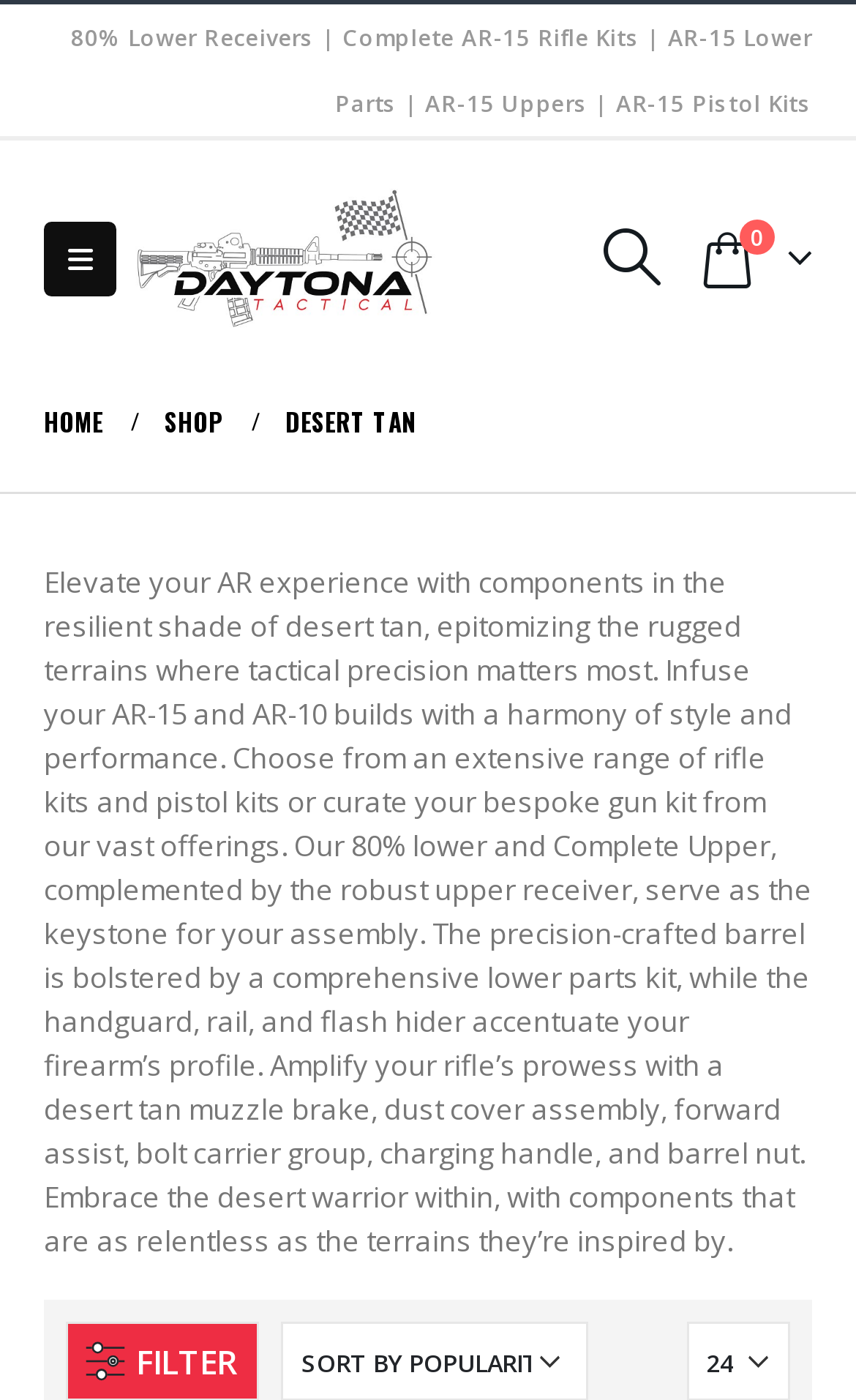Give a complete and precise description of the webpage's appearance.

The webpage is about Desert Tan AR parts, specifically showcasing complete AR-15/AR-10 kits, 80% lowers, and uppers. At the top, there is a layout table that spans the entire width of the page. Within this table, there is a static text element that displays a long title, "80% Lower Receivers | Complete AR-15 Rifle Kits | AR-15 Lower Parts | AR-15 Uppers | AR-15 Pistol Kits", which is positioned near the top-left corner of the page.

To the right of this title, there are three links: "Mobile Menu", "Daytona Tactical" (which is accompanied by an image of the same name), and "Search Toggle". Below these links, there is a static text element displaying the number "0".

The main navigation menu is located below, with links to "HOME" and "SHOP" on the left, and a static text element "DESERT TAN" on the right. Below the navigation menu, there is a large block of text that describes the Desert Tan AR parts, highlighting their features, benefits, and the various components available. This text block is accompanied by a small image at the bottom-right corner.

Overall, the webpage has a clean and organized structure, with a clear focus on showcasing the Desert Tan AR parts and their features.